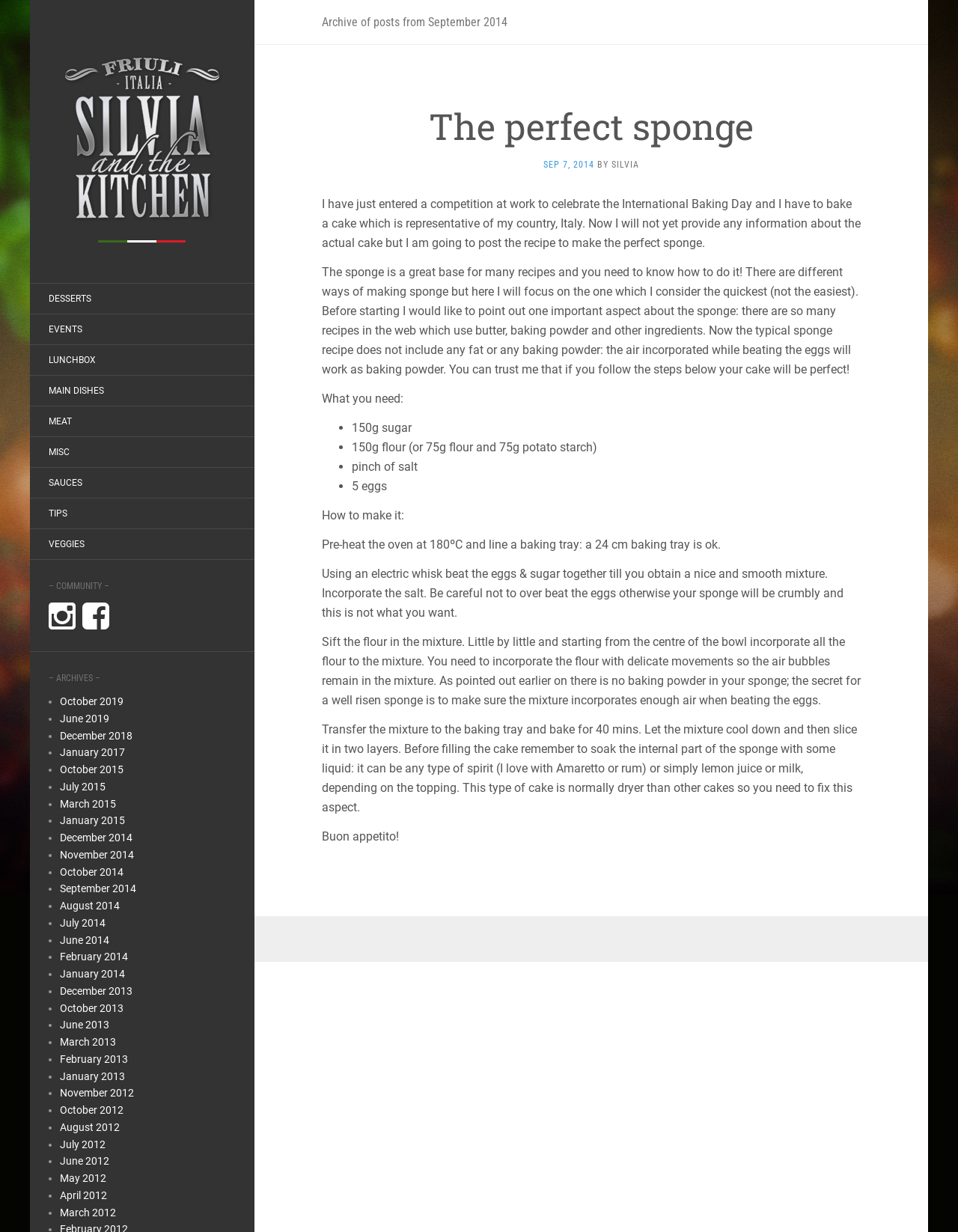Provide a thorough summary of the webpage.

The webpage is titled "Silvia and the kitchen" and features a prominent heading with the same text at the top. Below the heading, there is a logo image. The page is divided into two main sections. On the left side, there are several links categorized by type, including "DESSERTS", "EVENTS", "LUNCHBOX", "MAIN DISHES", "MEAT", "MISC", "SAUCES", "TIPS", and "VEGGIES". These links are arranged vertically, with "DESSERTS" at the top and "VEGGIES" at the bottom.

On the right side, there is a community section with two social media links, represented by icons, and a section titled "– ARCHIVES –". The archives section contains a list of links to monthly archives, dating back to 2012, with the most recent archives at the top. Each archive link is preceded by a bullet point. The list of archives takes up most of the right side of the page.